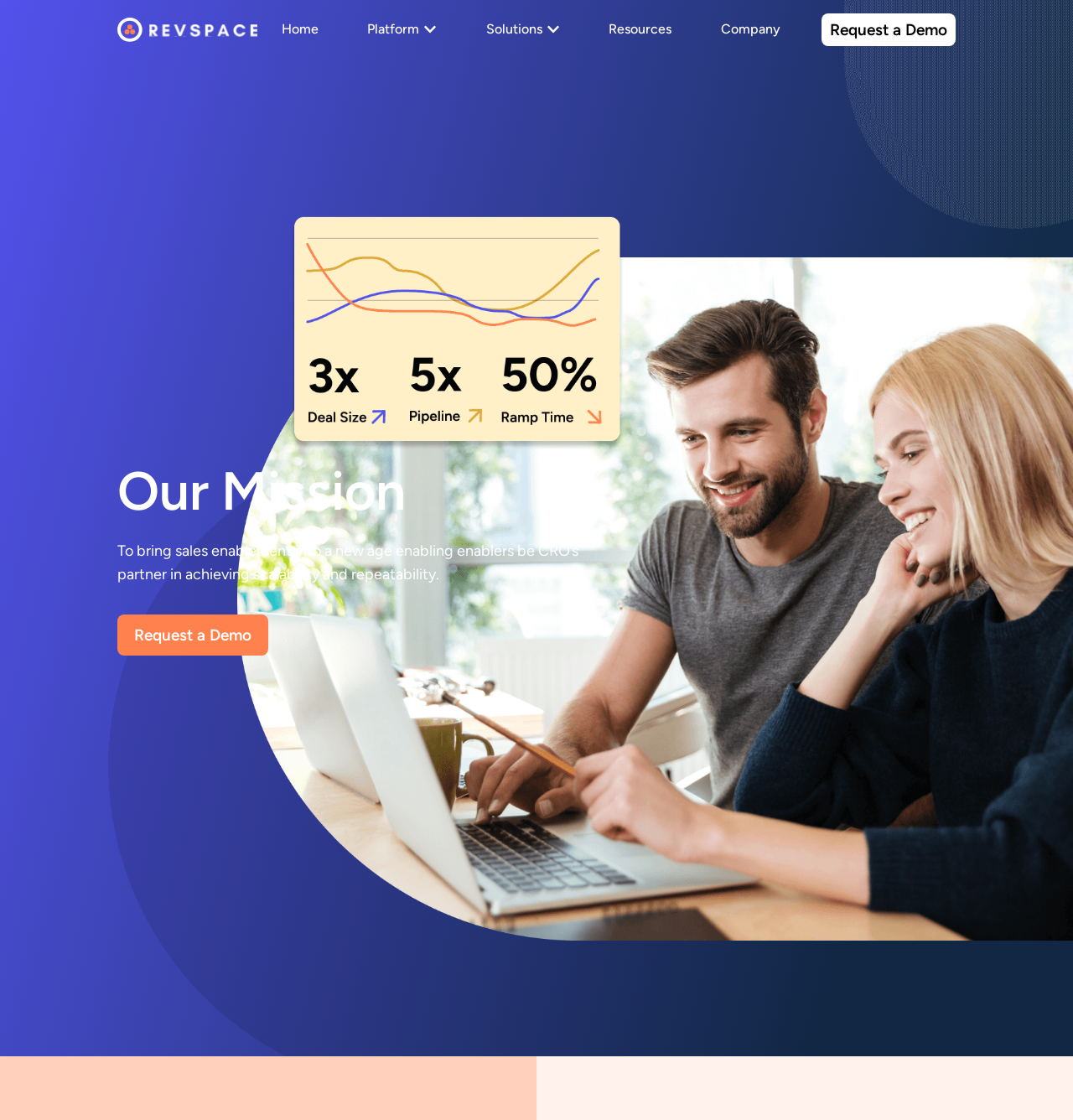Please give a short response to the question using one word or a phrase:
What is the main goal of the company?

To bring sales enablement into a new age